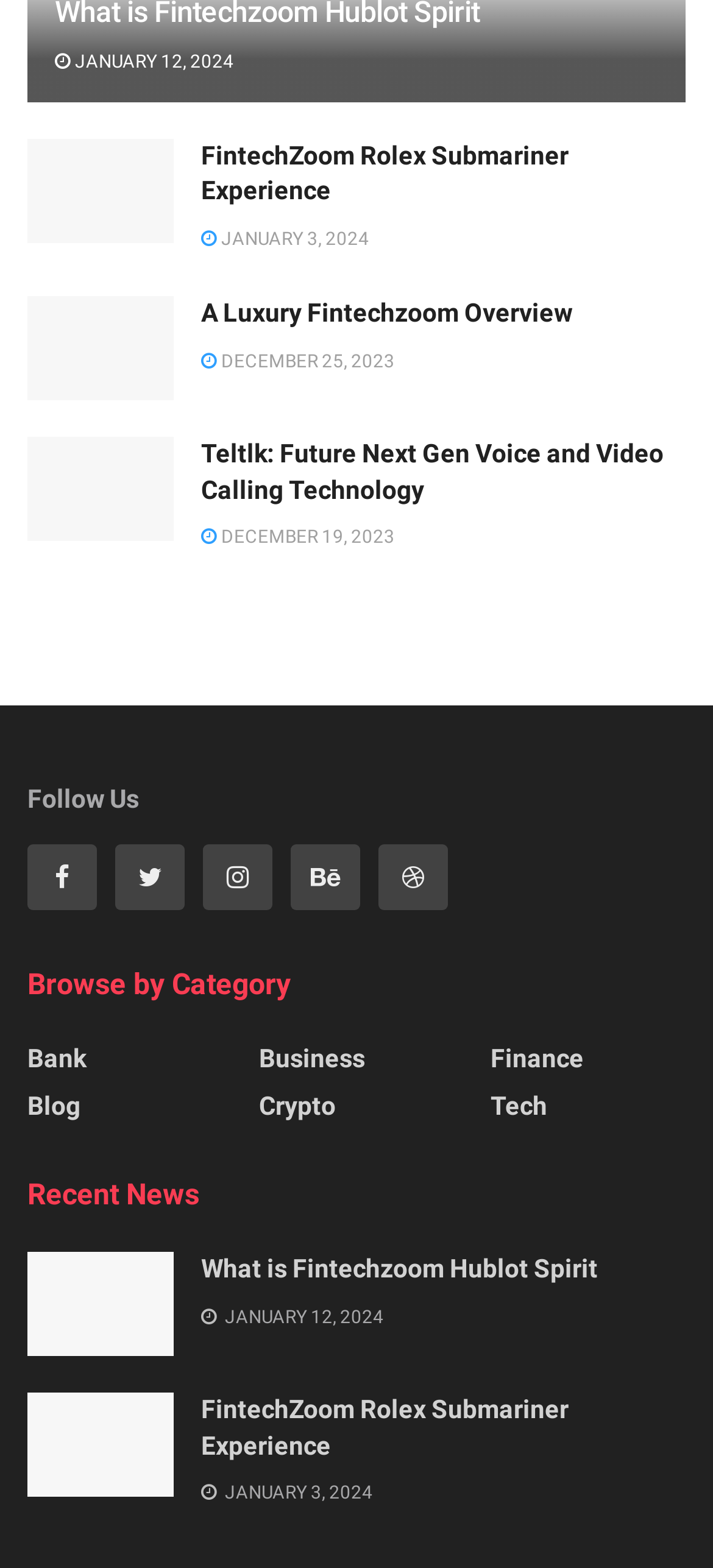Locate the bounding box coordinates of the segment that needs to be clicked to meet this instruction: "Click on the FintechZoom Rolex Submariner Experience link".

[0.282, 0.089, 0.797, 0.131]